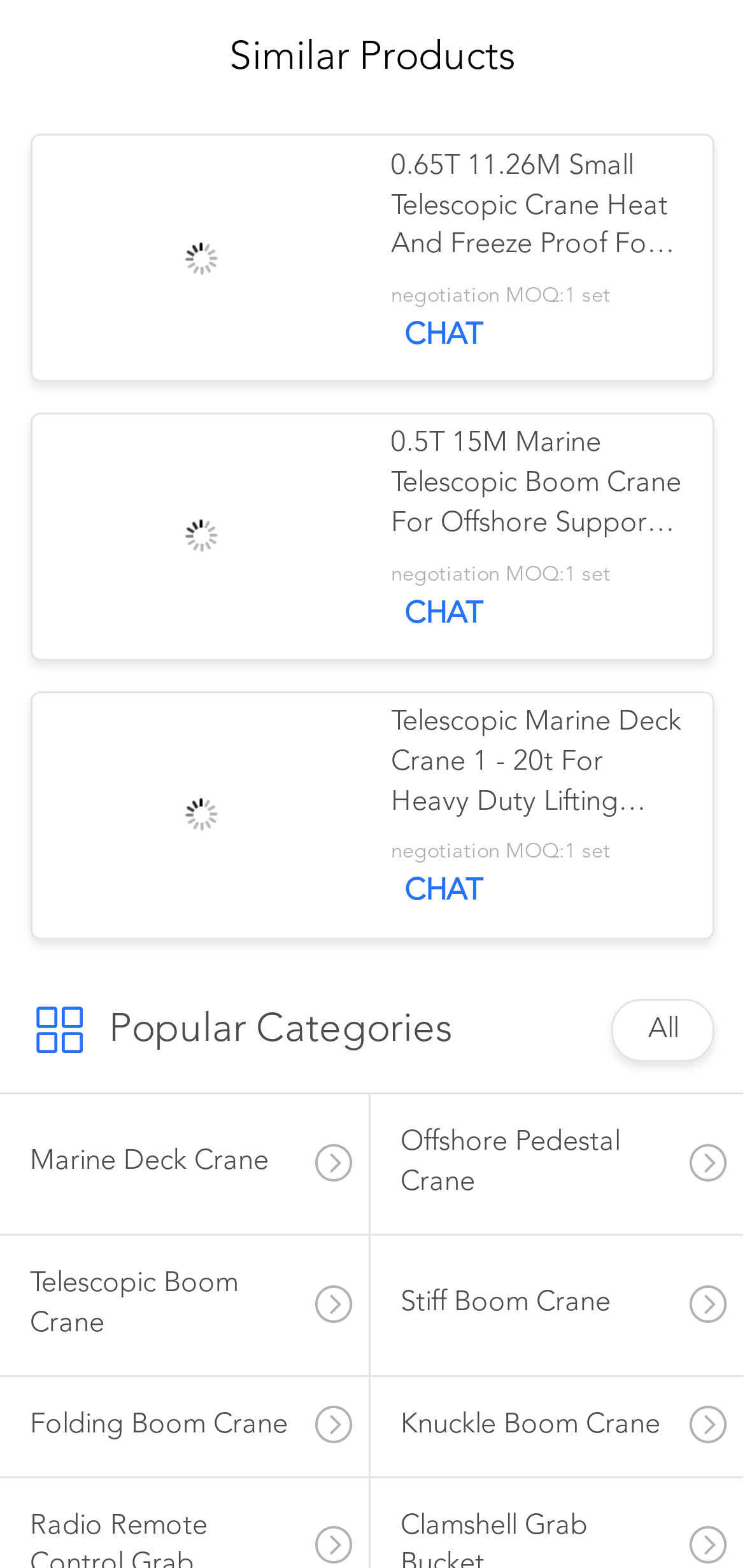Identify the bounding box for the element characterized by the following description: "Company News".

[0.0, 0.017, 0.315, 0.084]